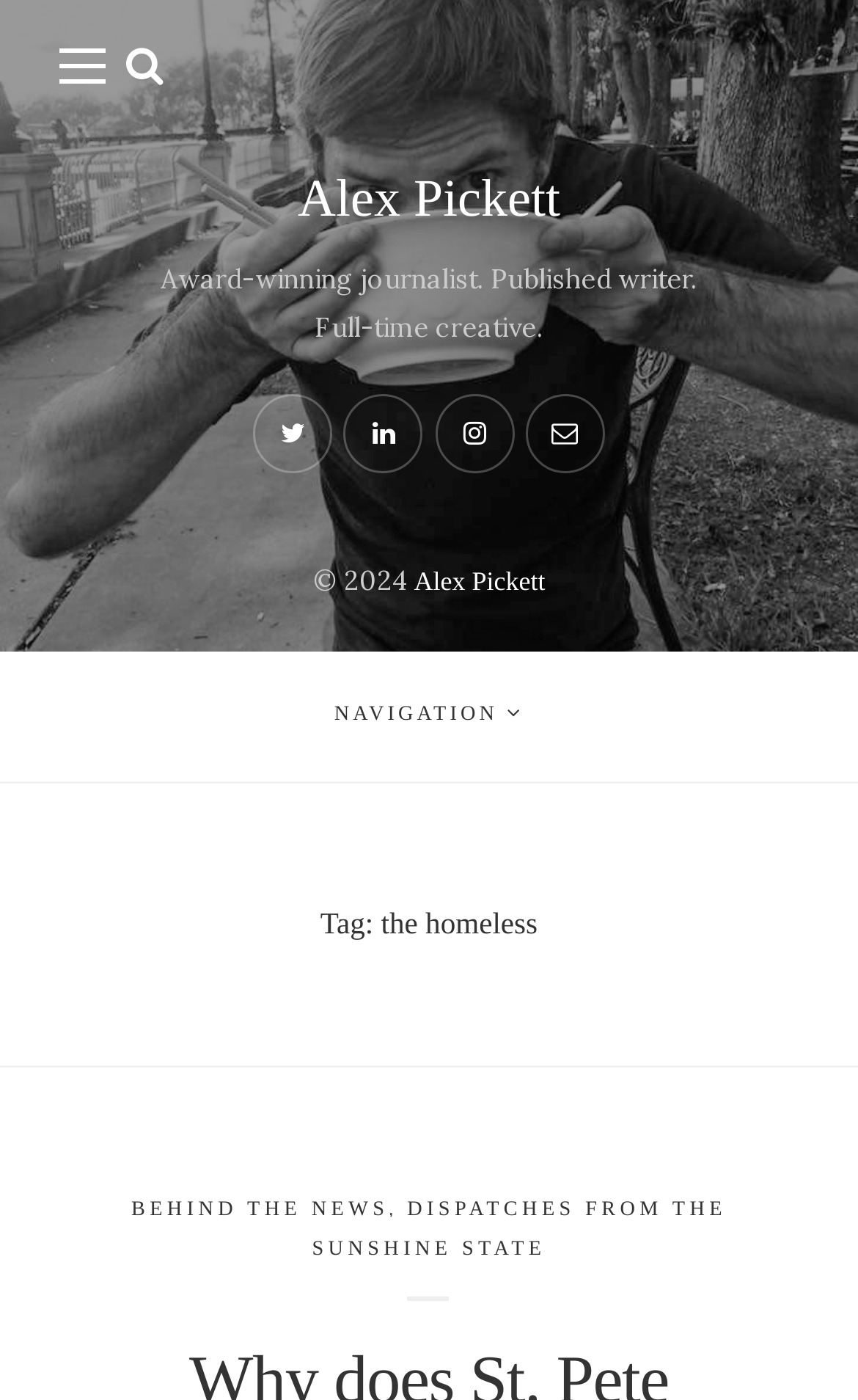Identify and extract the main heading of the webpage.

Tag: the homeless